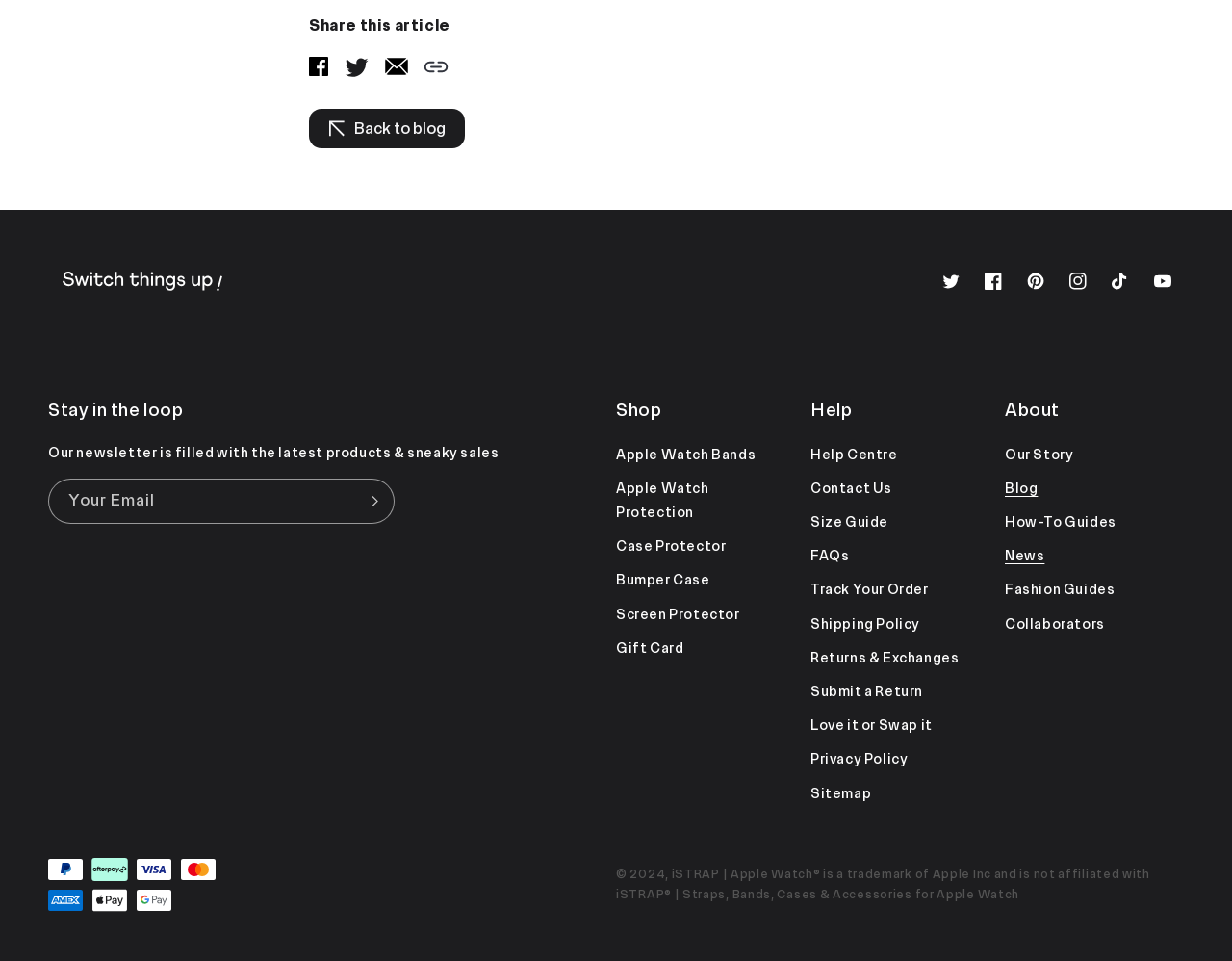Specify the bounding box coordinates of the area to click in order to follow the given instruction: "Click the 'Back to blog' link."

[0.251, 0.114, 0.377, 0.155]